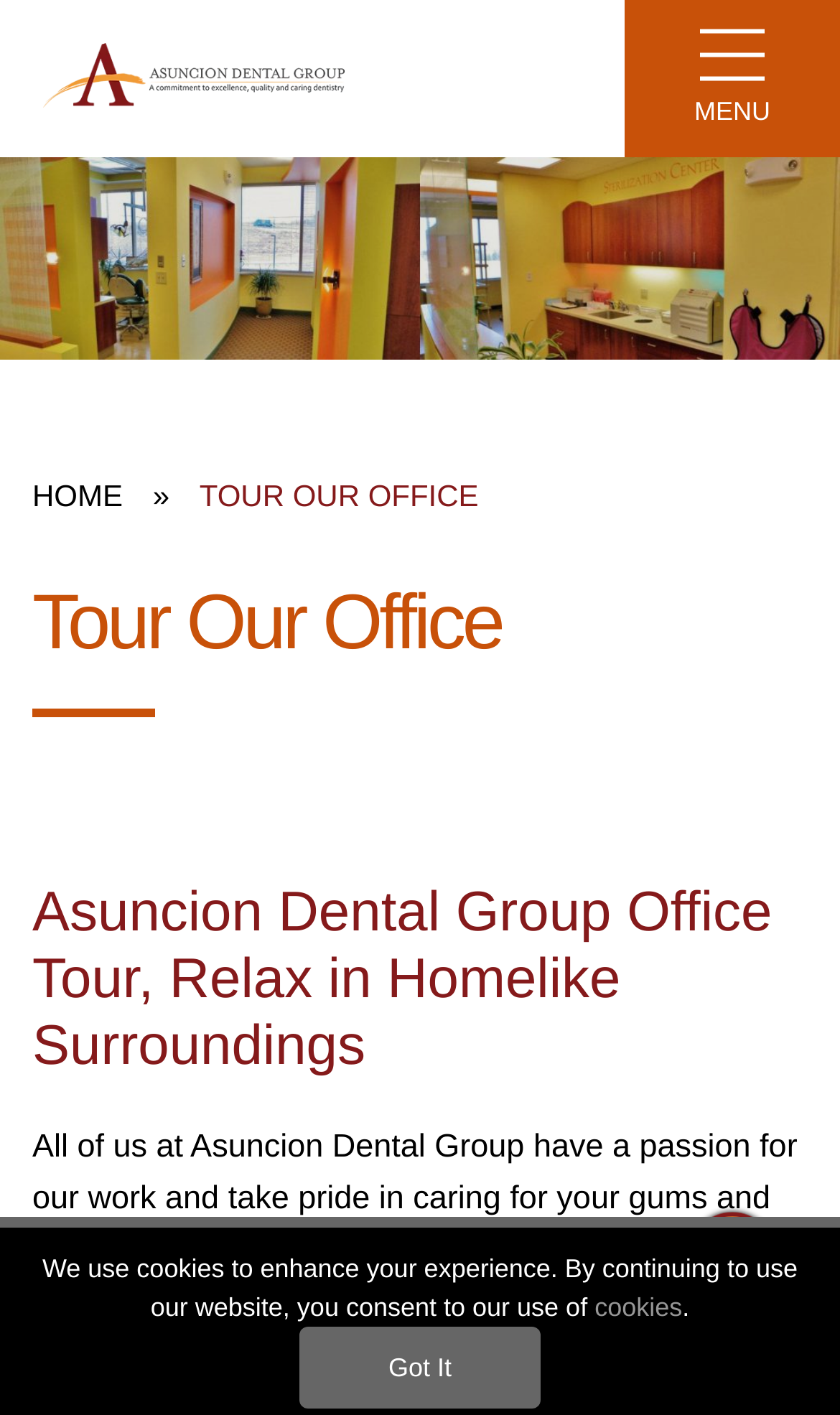Indicate the bounding box coordinates of the element that needs to be clicked to satisfy the following instruction: "Click the 'Got It' button". The coordinates should be four float numbers between 0 and 1, i.e., [left, top, right, bottom].

[0.356, 0.938, 0.644, 0.995]